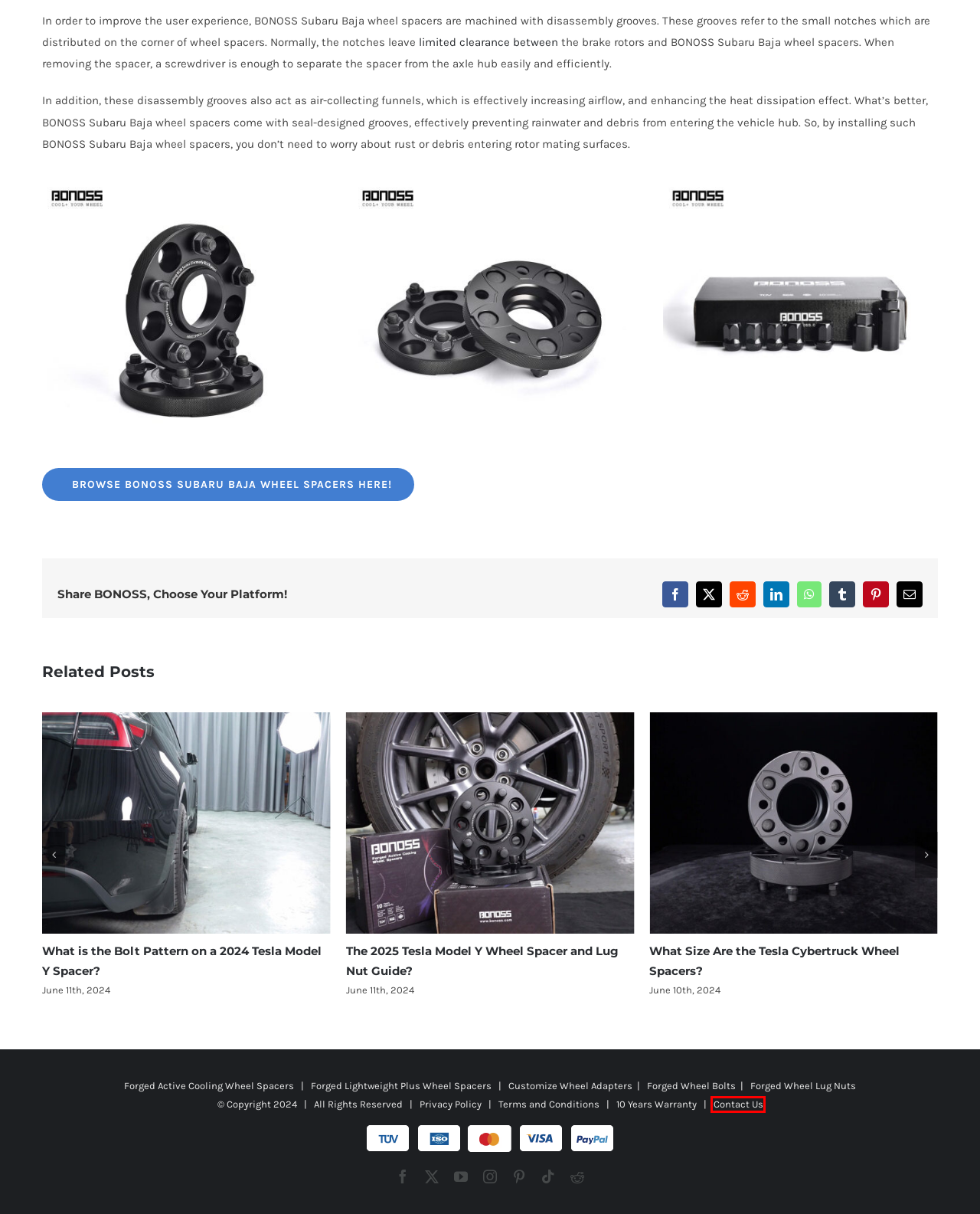Examine the screenshot of the webpage, which has a red bounding box around a UI element. Select the webpage description that best fits the new webpage after the element inside the red bounding box is clicked. Here are the choices:
A. Forged Active Cooling Wheel Spacers | Hub Centric | Customize
B. Terms and Conditions - BONOSS
C. What is the Bolt Pattern on a 2024 Tesla Model Y Spacer?
D. The 2025 Tesla Model Y Wheel Spacer and Lug Nut Guide?
E. BONOSS Forged AL6061-T6 Active Cooling 5x100 Hubcentric Wheel Spacers for Subaru Baja - BONOSS
F. Contact Us - BONOSS
G. What Size Are the Tesla Cybertruck Wheel Spacers?
H. BONOSS Forged AL7075-T6 Active Cooling 5x100 Hubcentric Wheel Spacers for Subaru Baja - BONOSS

F